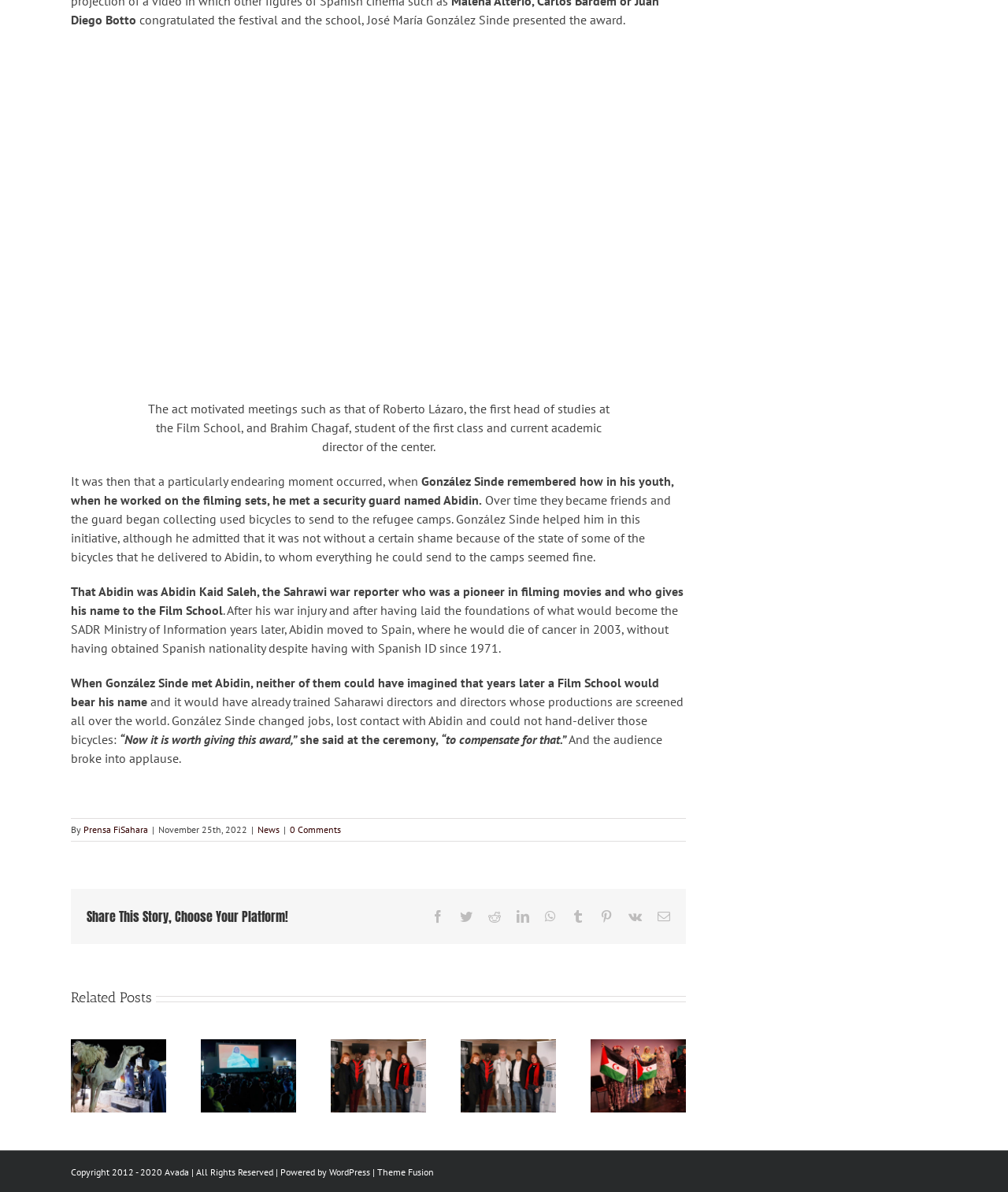Identify the bounding box coordinates of the area you need to click to perform the following instruction: "Visit the website's homepage".

[0.083, 0.691, 0.147, 0.701]